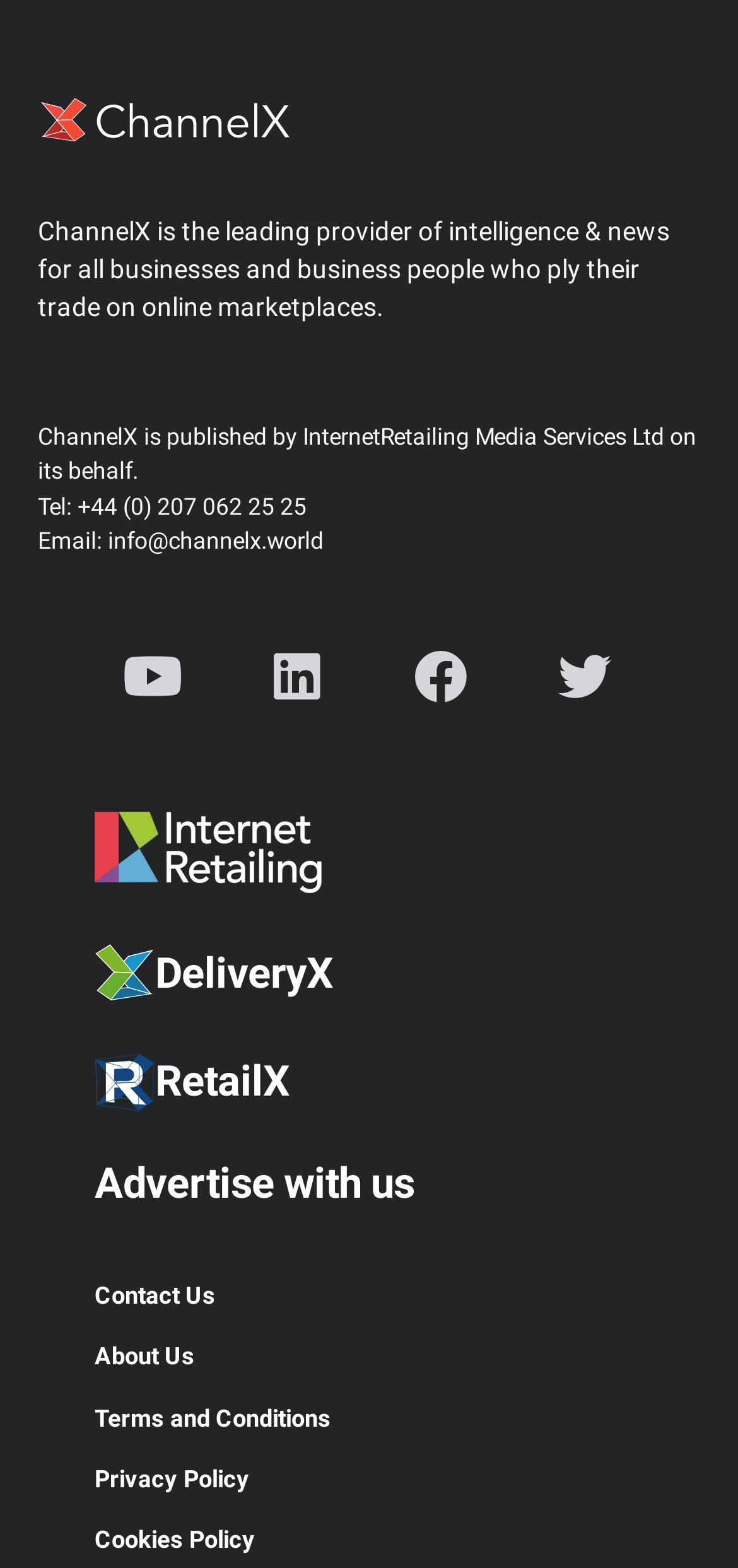Identify the bounding box for the UI element specified in this description: "Privacy Policy". The coordinates must be four float numbers between 0 and 1, formatted as [left, top, right, bottom].

[0.077, 0.924, 0.923, 0.964]